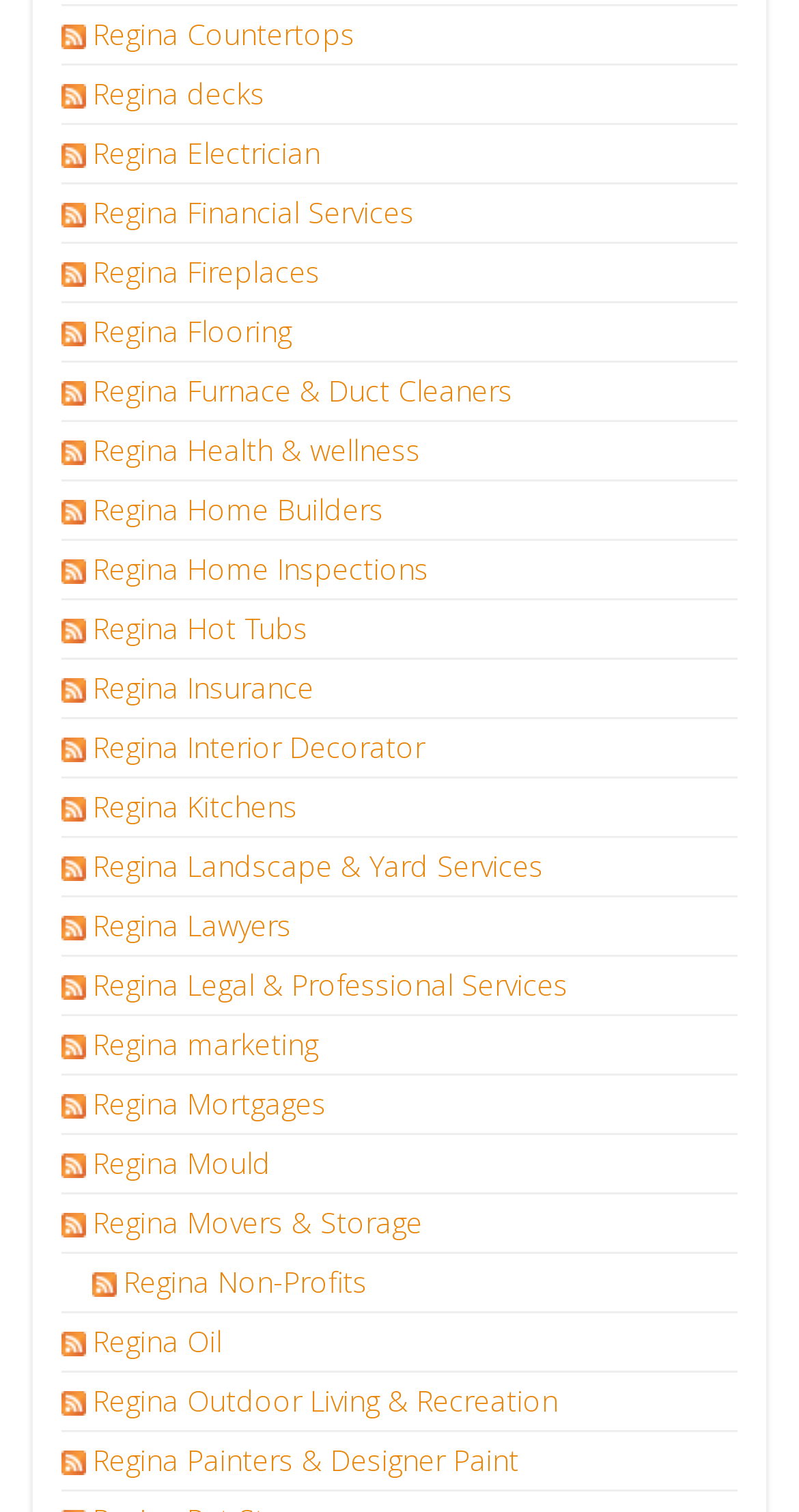Pinpoint the bounding box coordinates of the element you need to click to execute the following instruction: "Explore Regina Fireplaces". The bounding box should be represented by four float numbers between 0 and 1, in the format [left, top, right, bottom].

[0.116, 0.166, 0.409, 0.192]